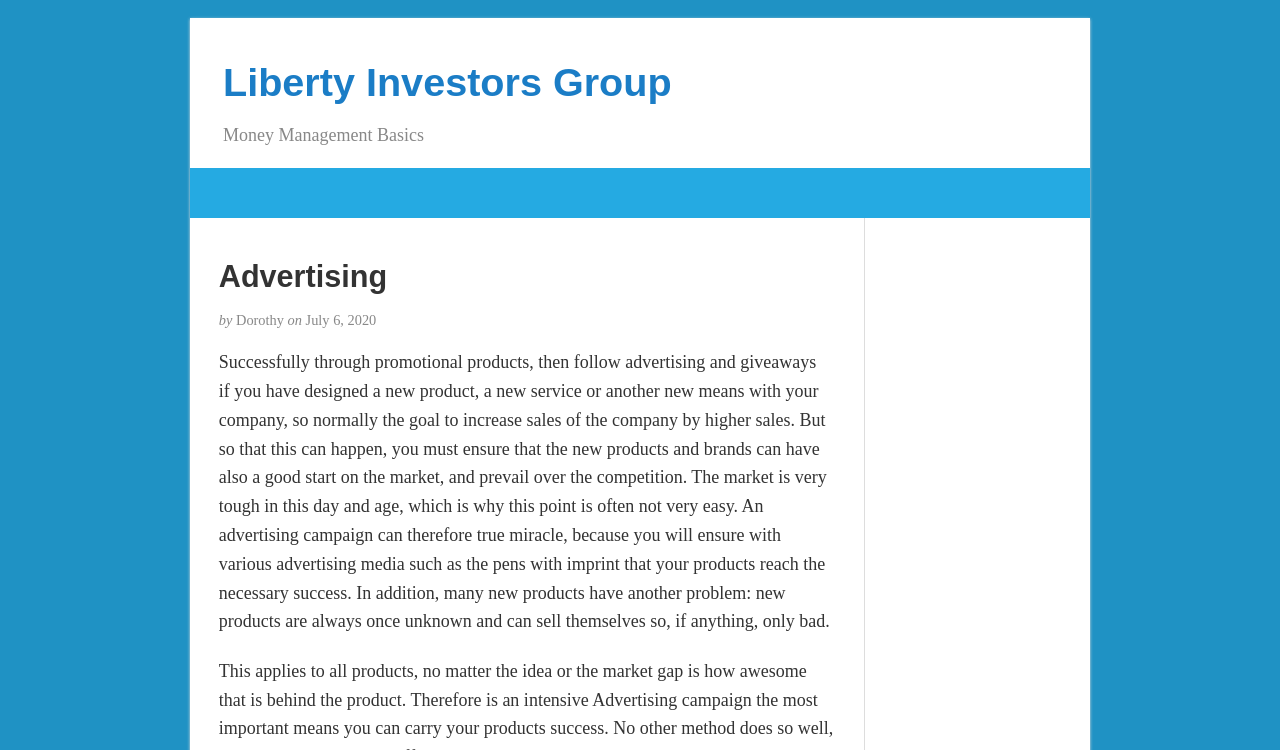Create a detailed narrative describing the layout and content of the webpage.

The webpage is about advertising and money management basics, specifically discussing the importance of effective advertising campaigns for new products or services. 

At the top of the page, there is a heading that reads "Liberty Investors Group" which is also a clickable link. Below this heading, there is a subheading "Money Management Basics". 

To the right of the subheading, there is another heading "Advertising" followed by the author's name "Dorothy" and the date "July 6, 2020". 

Below these headings, there is a lengthy paragraph of text that explains the challenges of introducing new products or services to the market and how a well-planned advertising campaign can help overcome these challenges. The text also mentions the use of promotional products, such as pens with imprints, to increase sales.

On the right side of the page, there is a complementary section, but it does not contain any text.